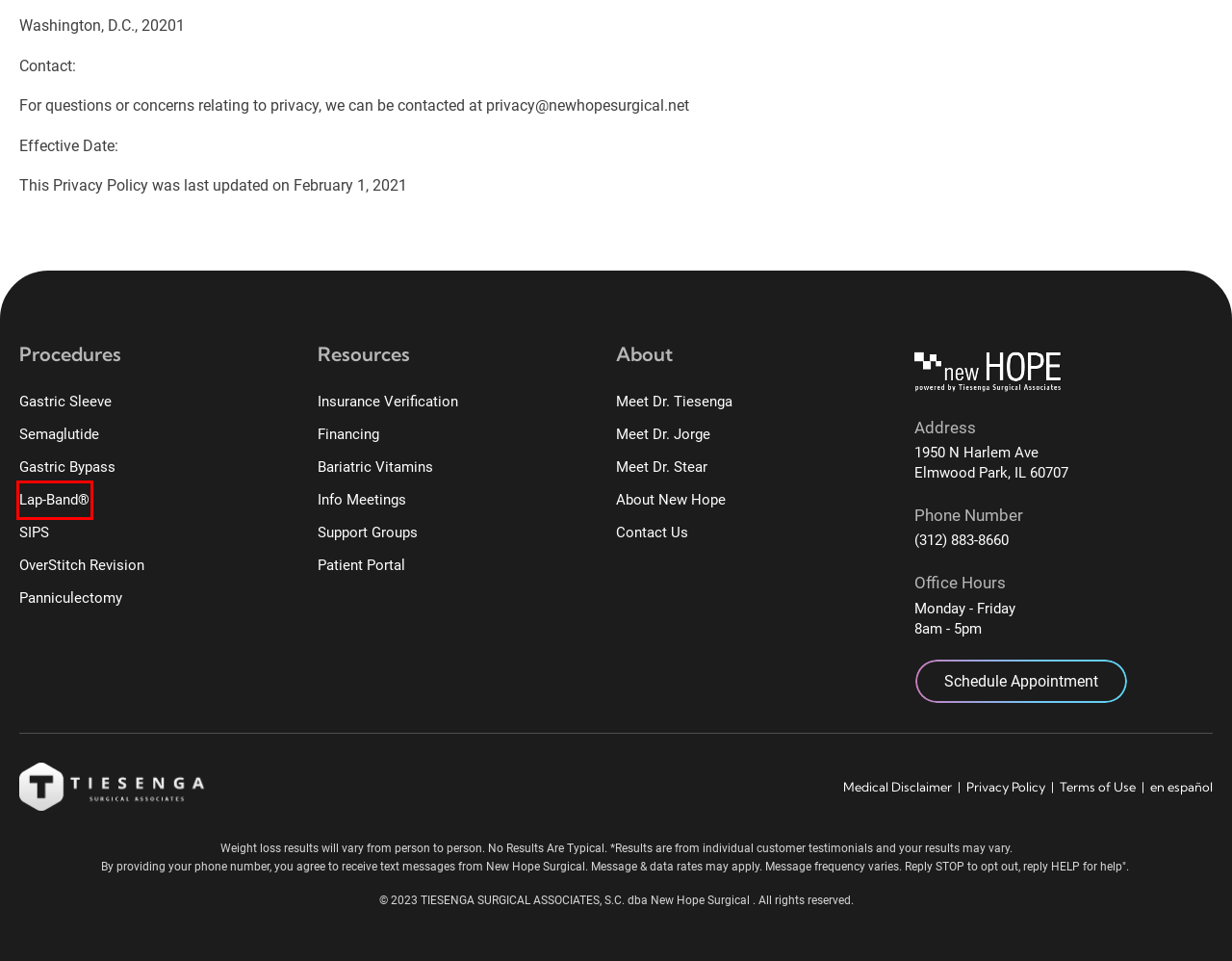You are provided a screenshot of a webpage featuring a red bounding box around a UI element. Choose the webpage description that most accurately represents the new webpage after clicking the element within the red bounding box. Here are the candidates:
A. Terms of Use - New Hope Surgical
B. Semaglutide - New Hope Surgical
C. Lap Band Surgery Chicago - Bariatric Surgeons - New Hope Surgical
D. Contact Us - New Hope Surgical - Bariatric Surgeons Chicago
E. Dr. Timothy J. Stear, DO - New Hope Surgical - Metabolic Surgeon Chicago
F. Bariatric Financing in Chicago - Lap Band - Orbera - New Hope Surgical
G. Stomach Intestinal Pylorus Sparing Surgery SIPS Chicago - New Hope Surgical
H. Surgical Weight Loss Clinic in Chicago - New Hope Surgical

C